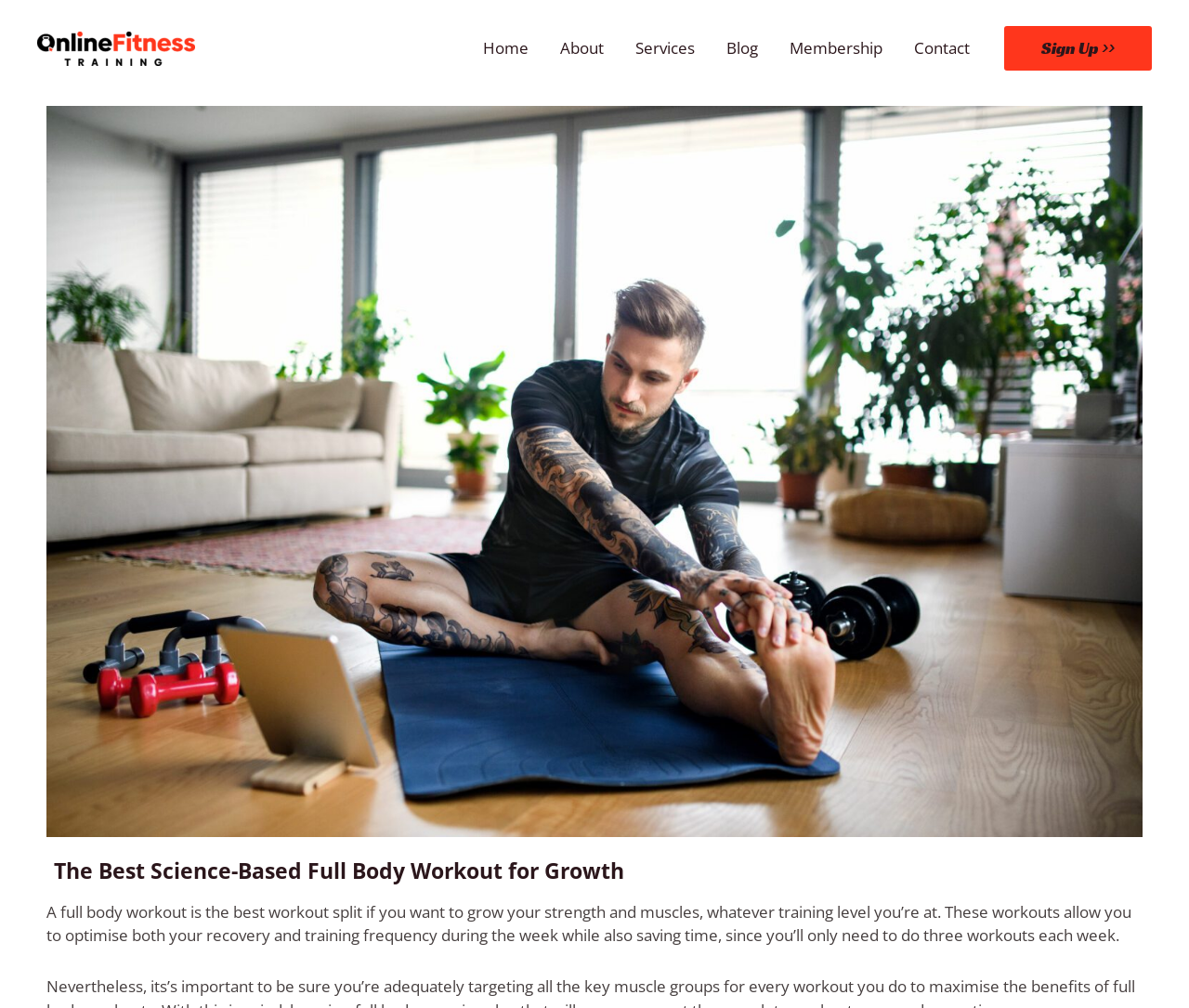Determine the bounding box coordinates for the UI element described. Format the coordinates as (top-left x, top-left y, bottom-right x, bottom-right y) and ensure all values are between 0 and 1. Element description: alt="Online Fitness Training"

[0.031, 0.036, 0.164, 0.057]